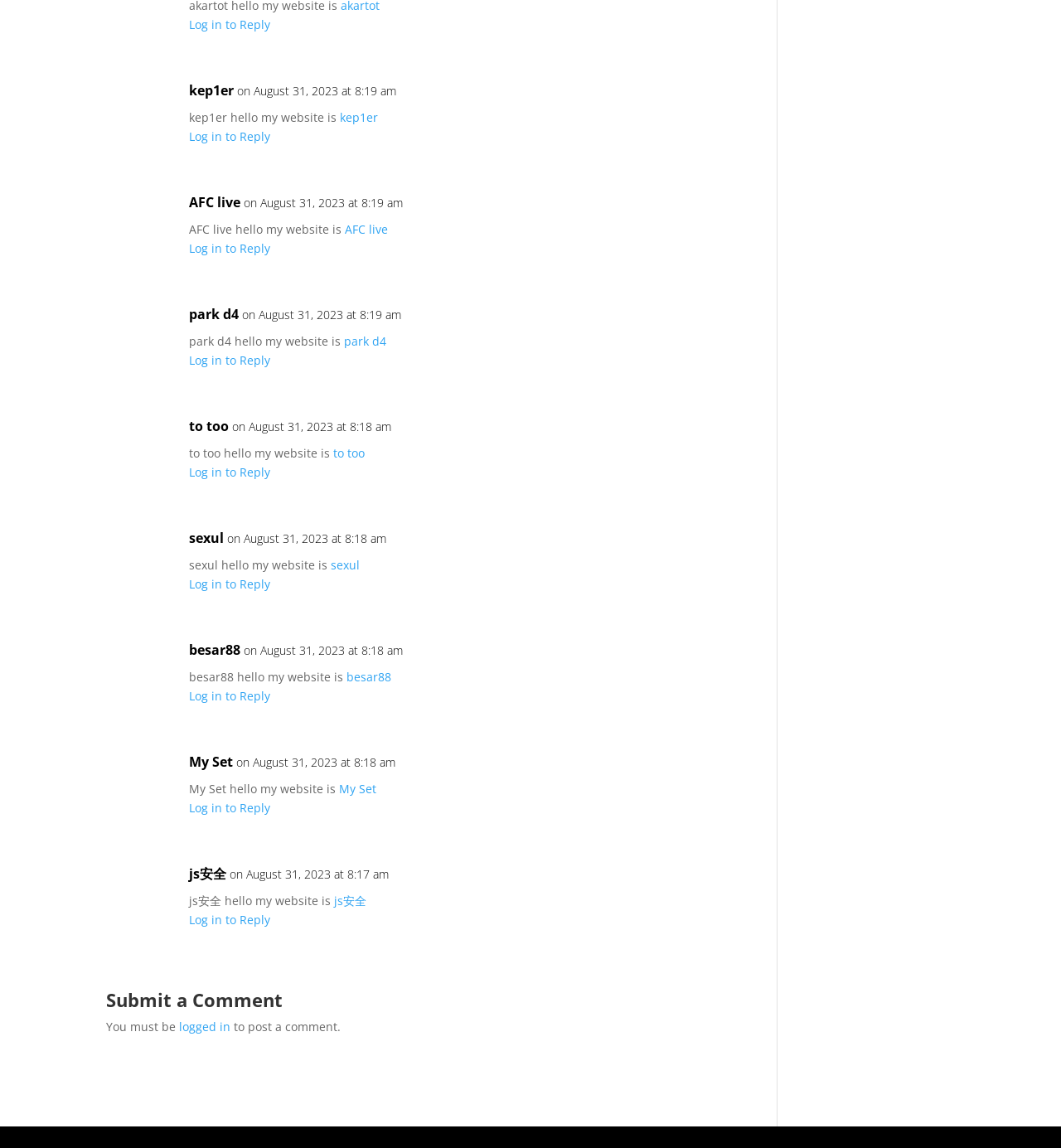What is the username of the third commenter?
Using the details from the image, give an elaborate explanation to answer the question.

I looked at the third article element, which contains a link element with the text 'park d4'. This is likely the username of the third commenter.